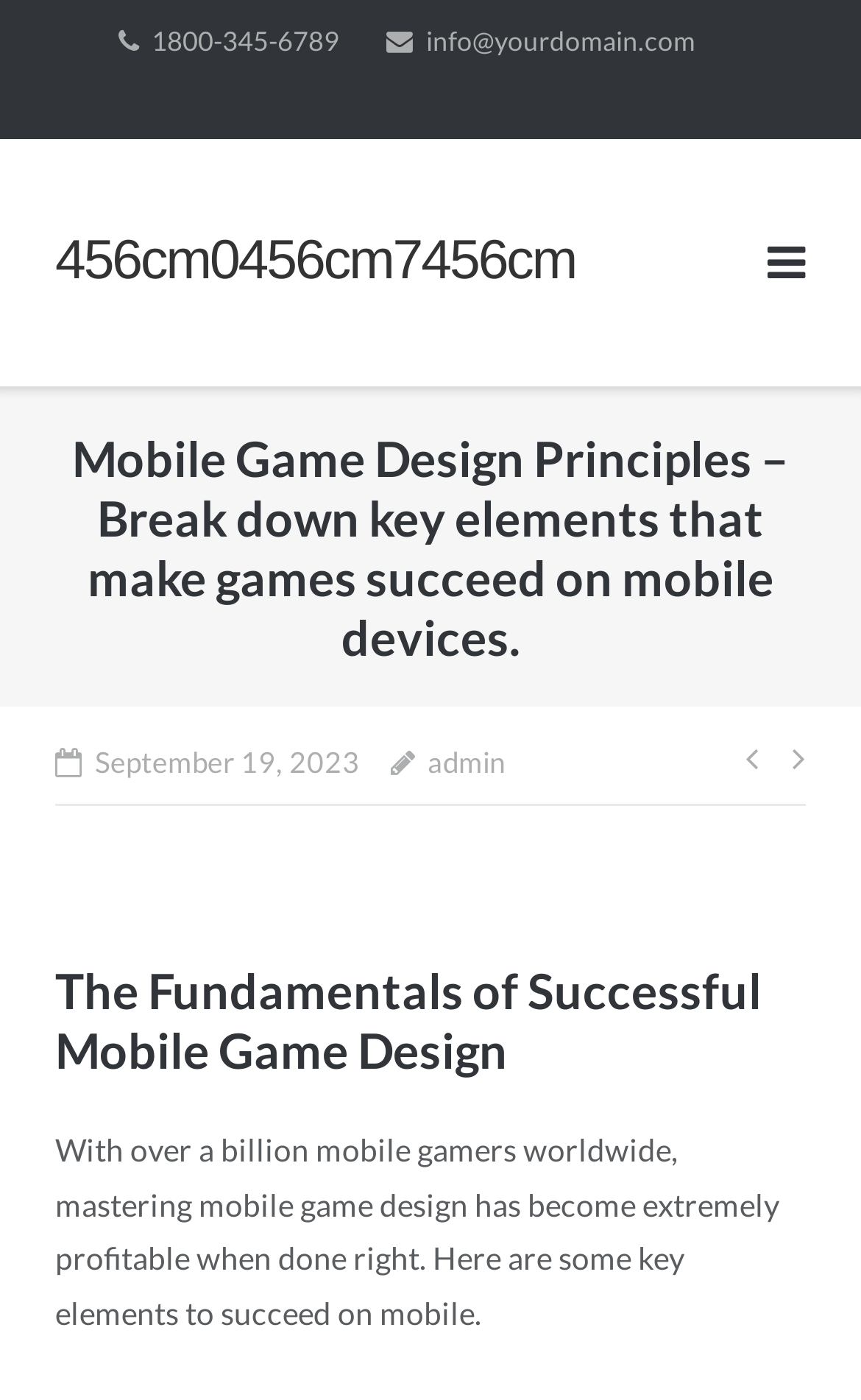Can you find the bounding box coordinates for the UI element given this description: "1800-345-6789"? Provide the coordinates as four float numbers between 0 and 1: [left, top, right, bottom].

[0.137, 0.0, 0.394, 0.06]